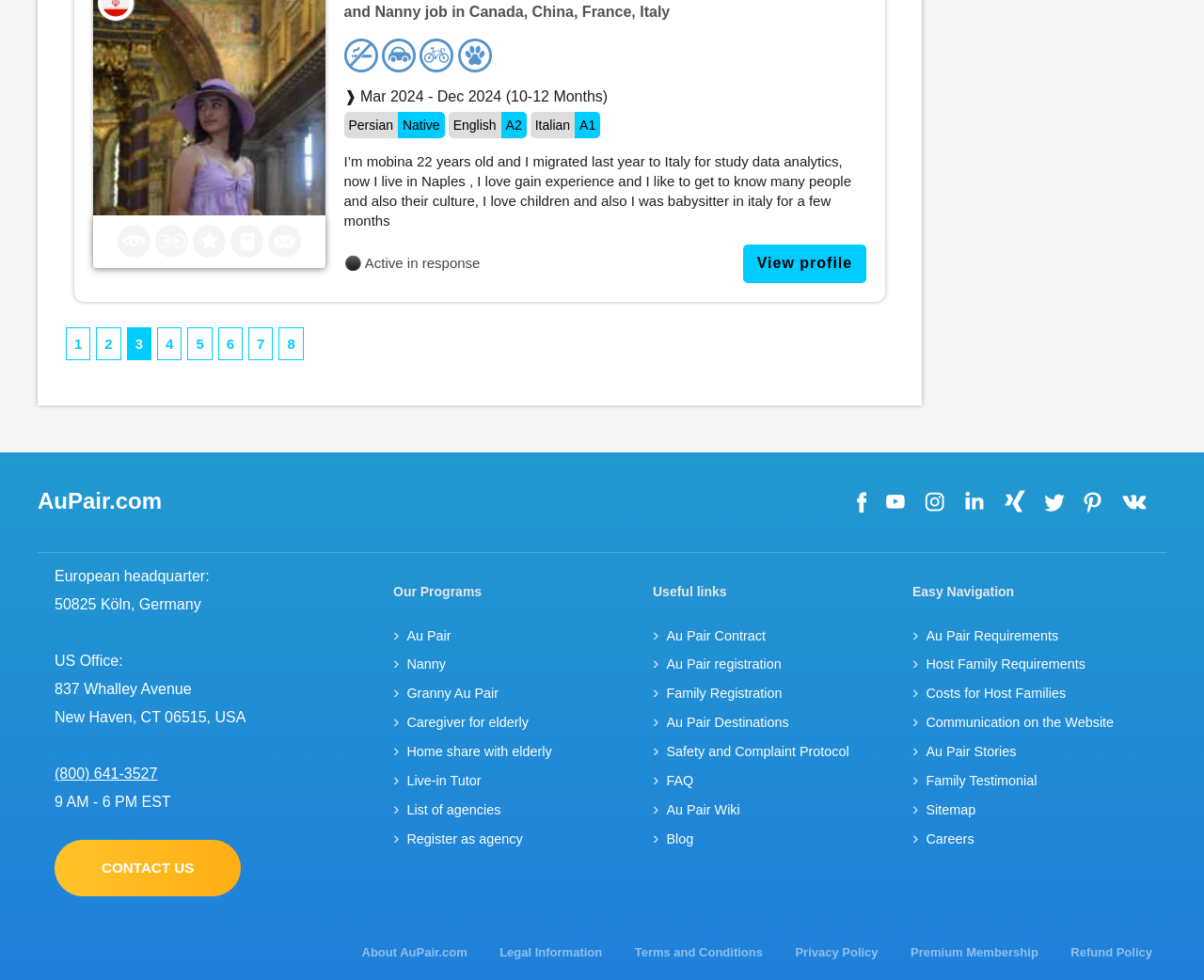Identify the bounding box coordinates of the region I need to click to complete this instruction: "Contact us".

[0.045, 0.857, 0.2, 0.915]